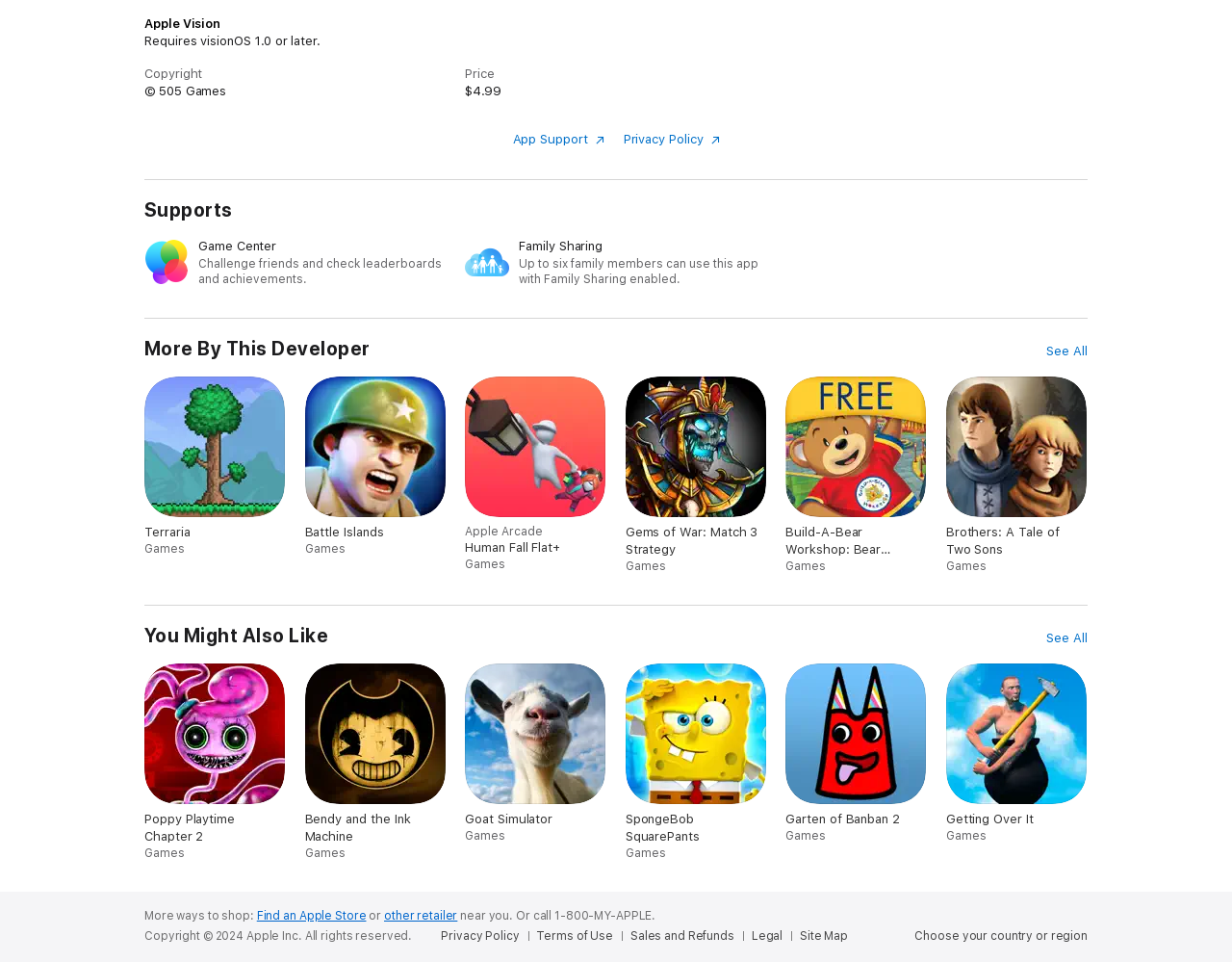Identify the bounding box coordinates for the UI element described as: "Garten of Banban 2 Games".

[0.638, 0.69, 0.753, 0.877]